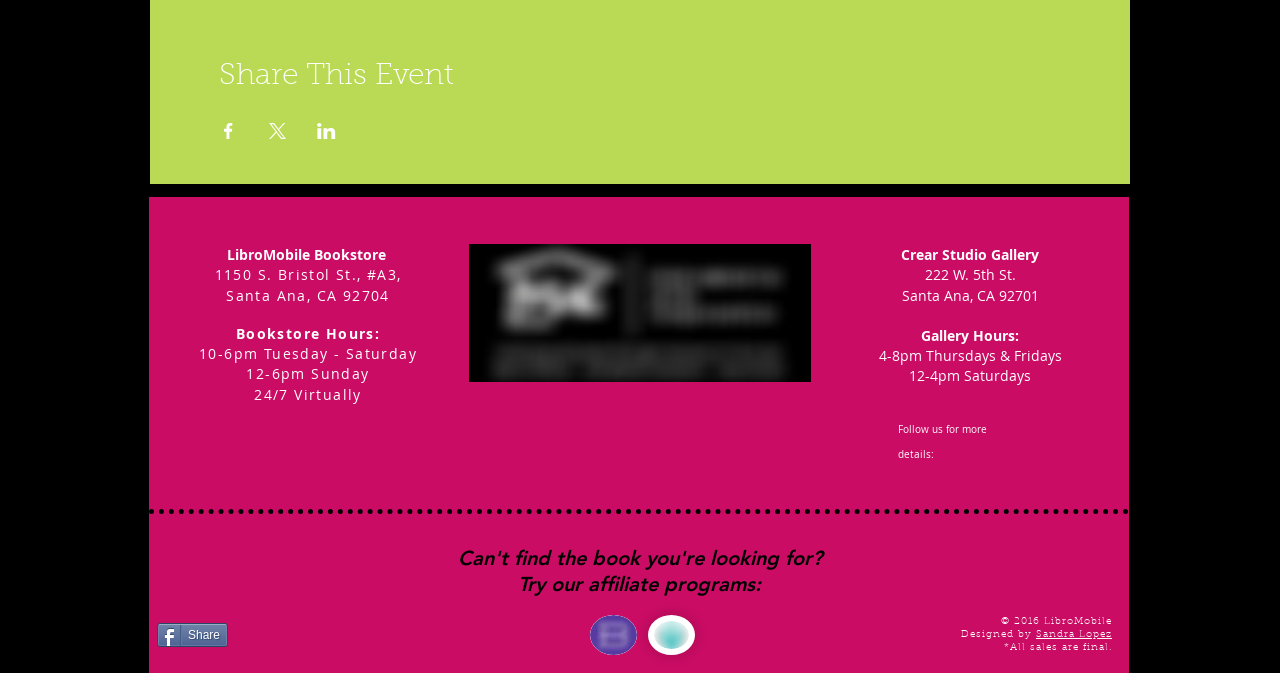Identify the bounding box coordinates of the element to click to follow this instruction: 'Follow on Instagram'. Ensure the coordinates are four float values between 0 and 1, provided as [left, top, right, bottom].

[0.801, 0.623, 0.816, 0.653]